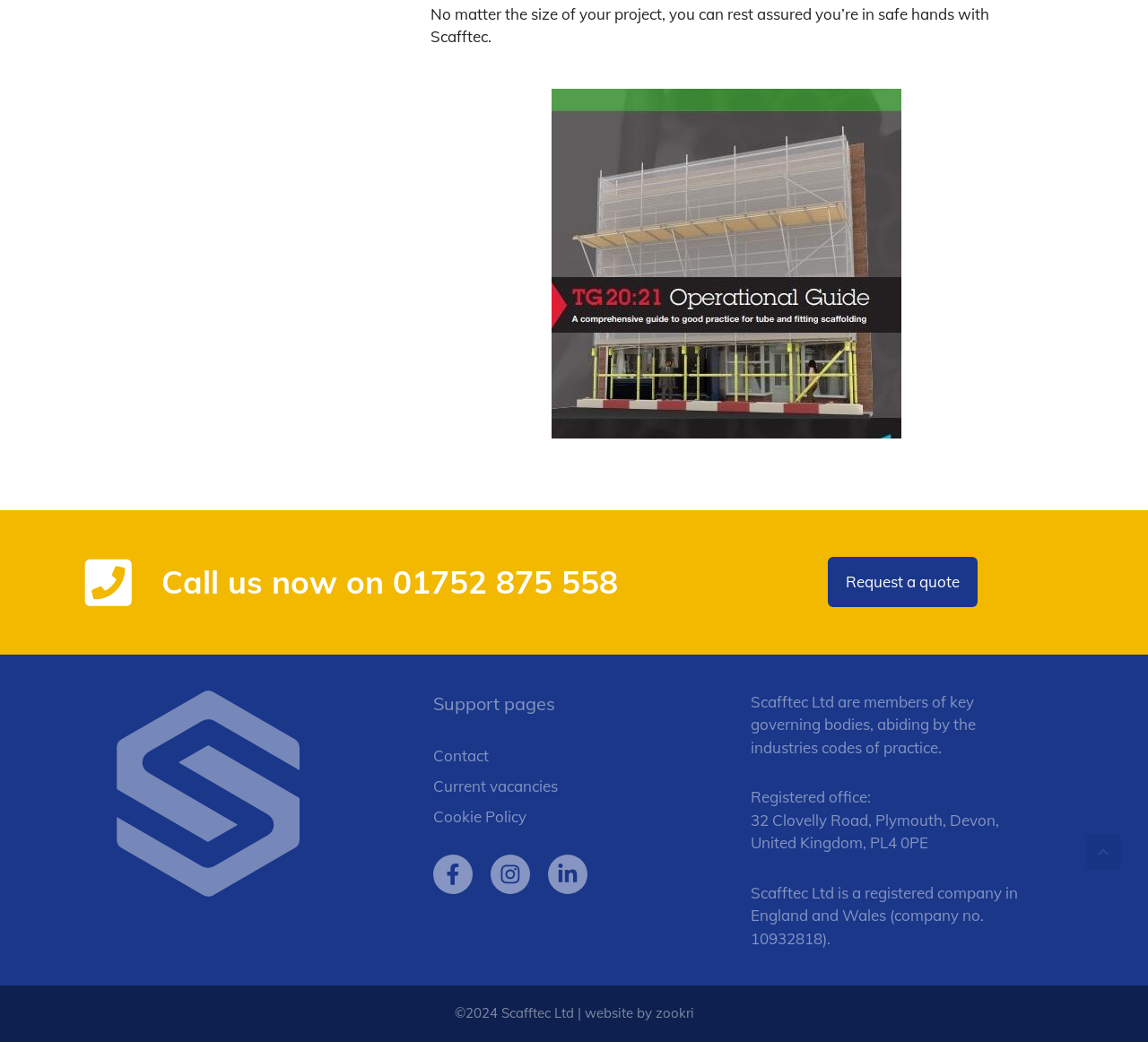Use the details in the image to answer the question thoroughly: 
What is the location of Scafftec Ltd's registered office?

I found the location by looking at the StaticText element that says '32 Clovelly Road, Plymouth, Devon, United Kingdom, PL4 0PE' which is described as the registered office of Scafftec Ltd.